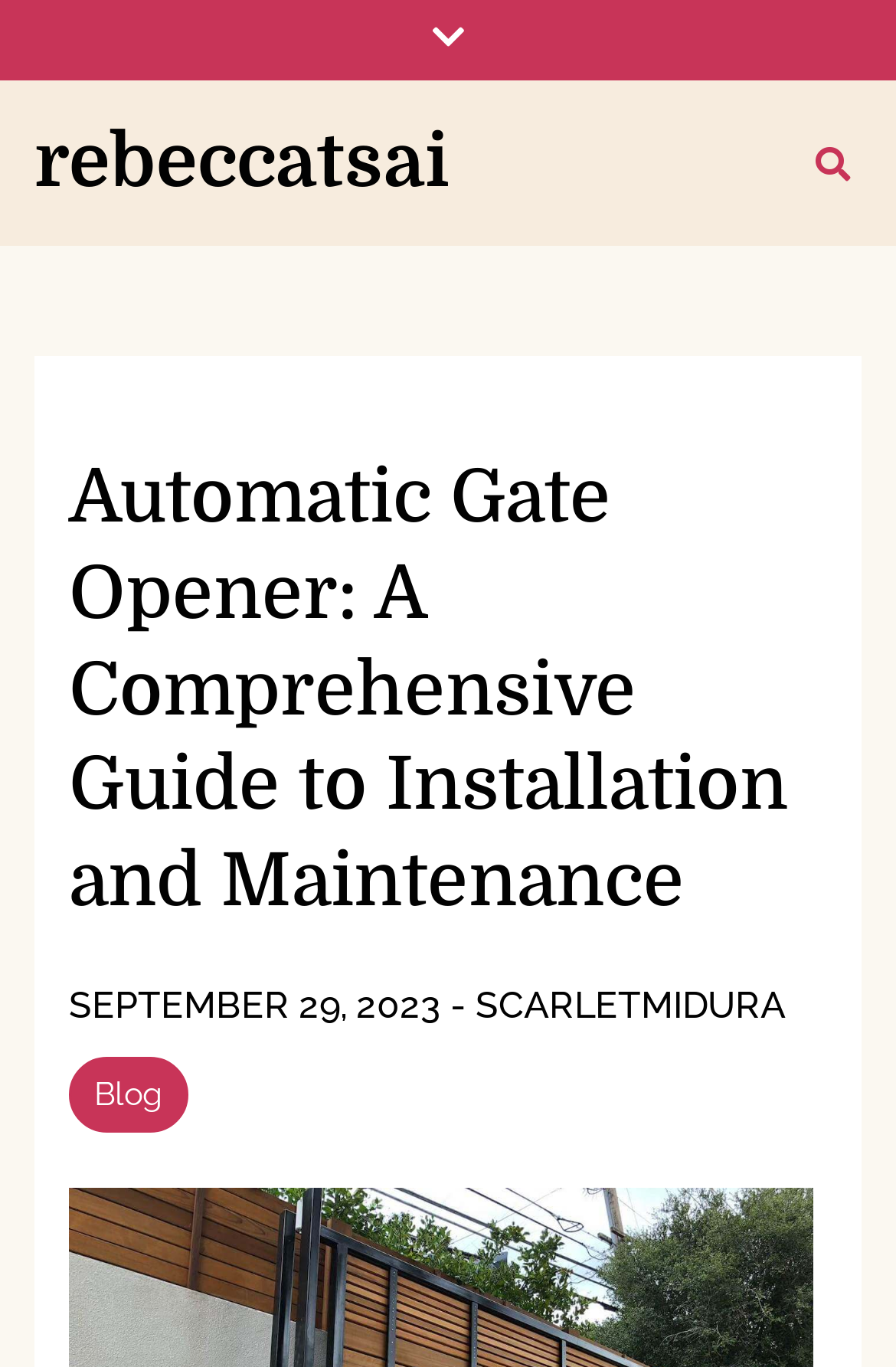Please respond in a single word or phrase: 
Who is the author of the article?

SCARLETMIDURA